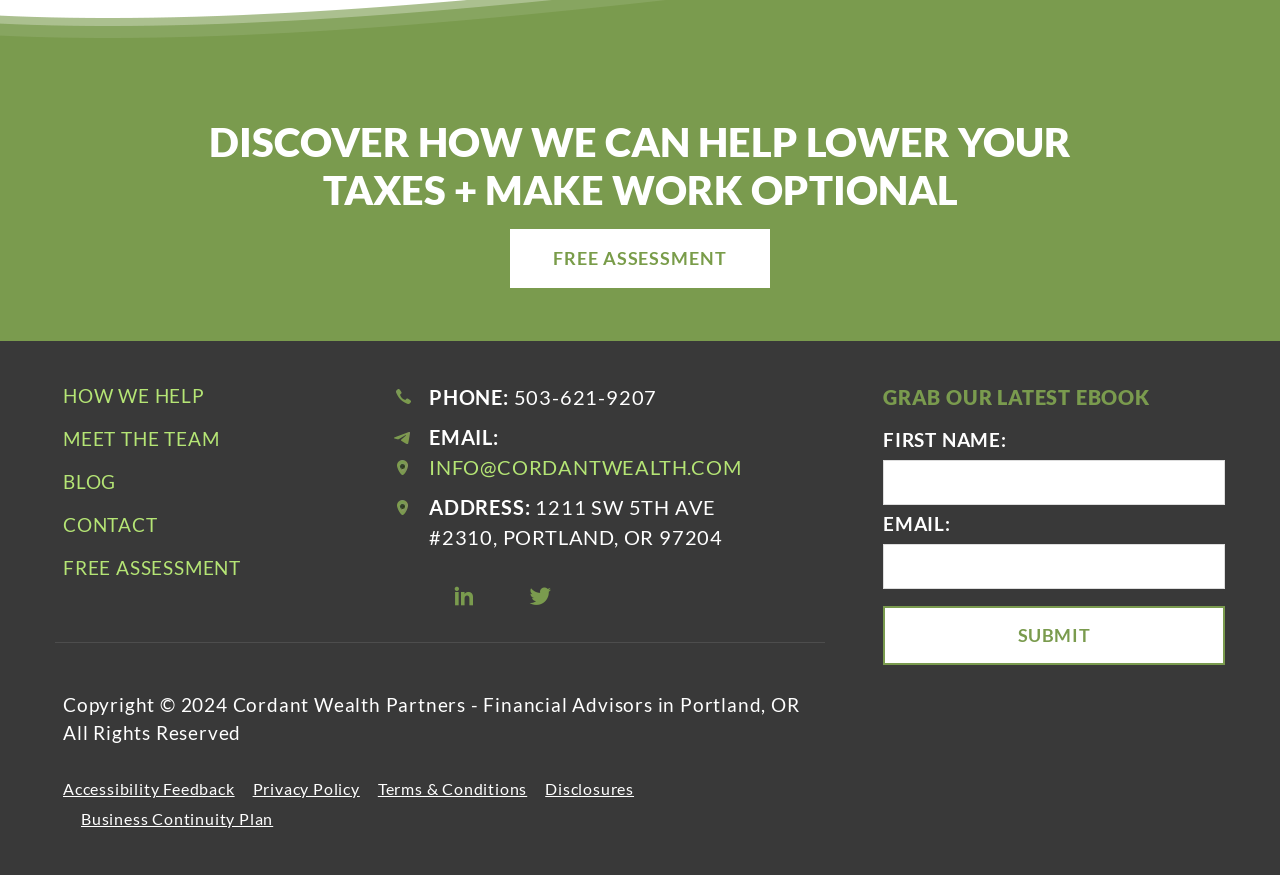What is the main service offered by this company?
Based on the image, respond with a single word or phrase.

Tax help